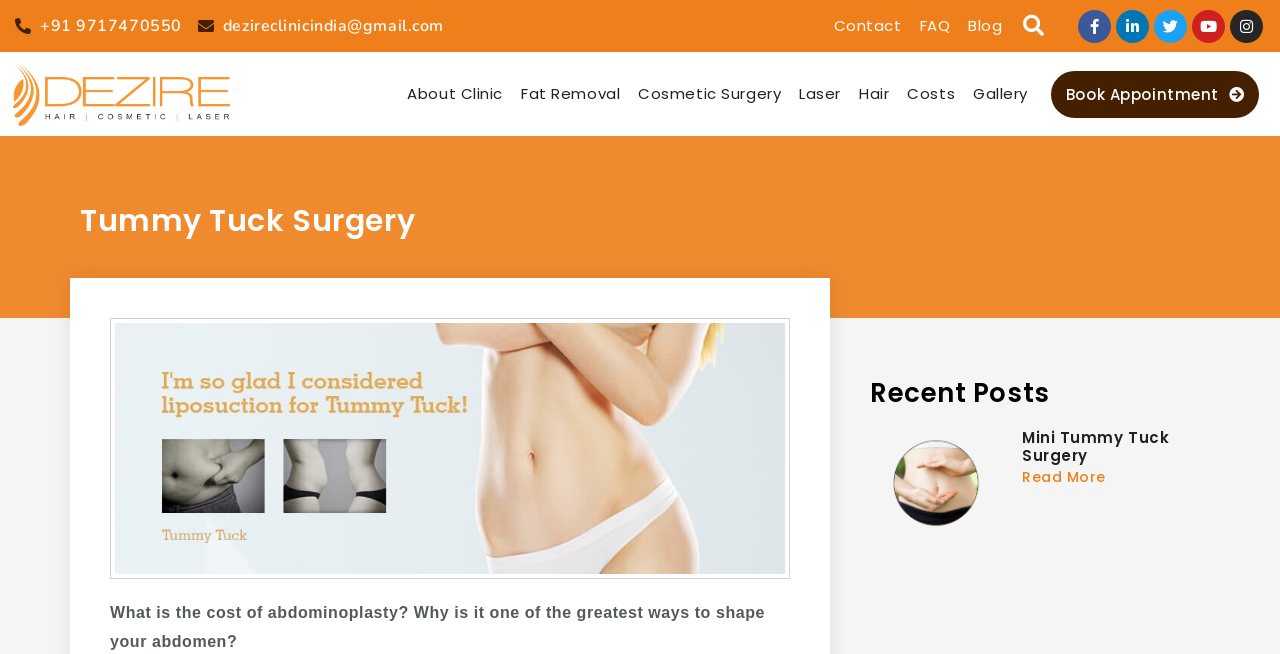Please identify the bounding box coordinates of the element that needs to be clicked to execute the following command: "View credits". Provide the bounding box using four float numbers between 0 and 1, formatted as [left, top, right, bottom].

None